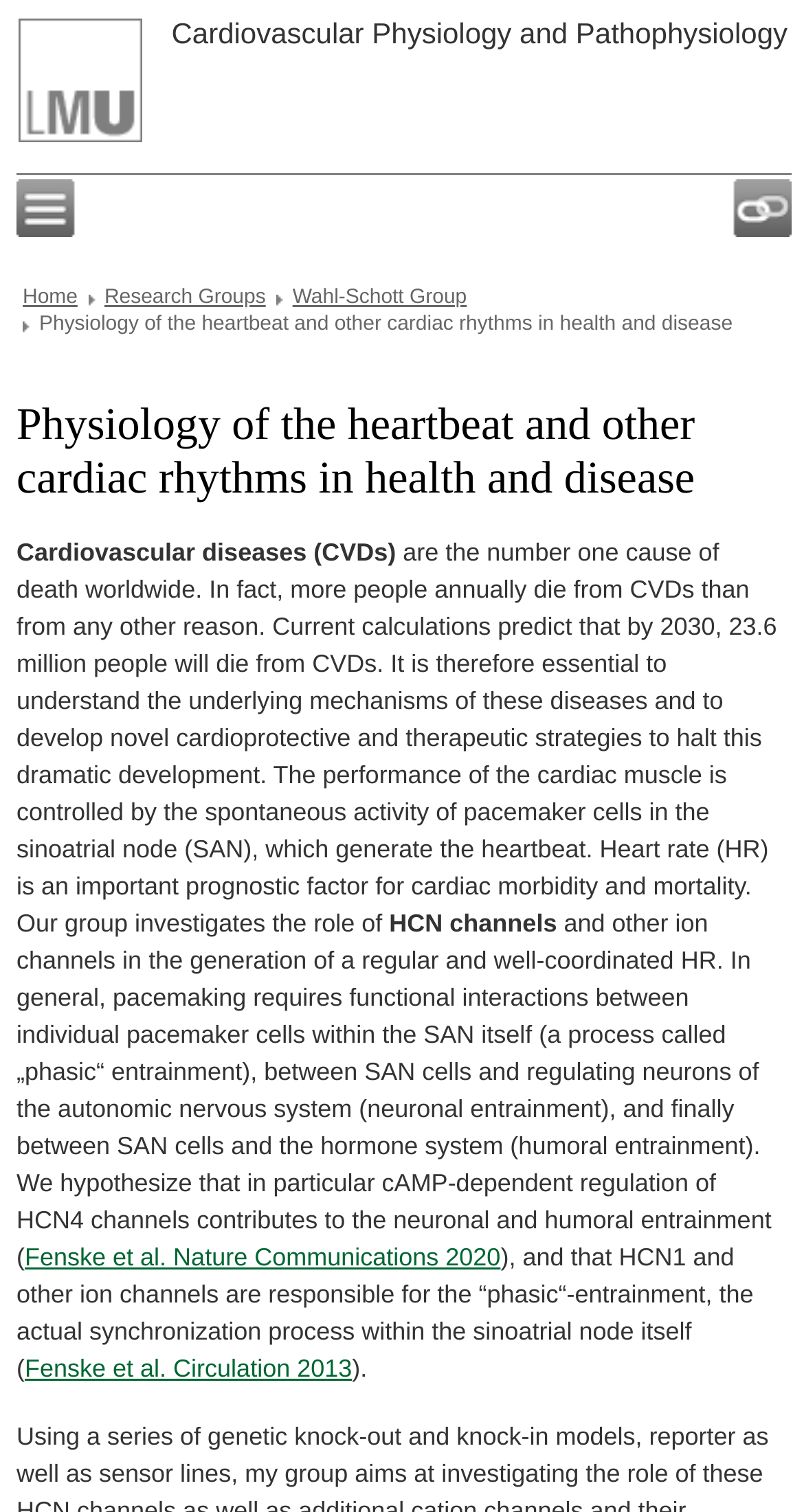Describe in detail what you see on the webpage.

The webpage is about the physiology of the heartbeat and other cardiac rhythms in health and disease, specifically focusing on cardiovascular physiology and pathophysiology at LMU Munich. 

At the top right corner, there are two links, "Links" and "Main Navigation", which are likely to provide access to other related pages or sections. Below these links, there are four navigation links: "Home", "Research Groups", "Wahl-Schott Group", which are aligned horizontally and take up a significant portion of the top section.

The main content of the page starts with a heading that repeats the title of the webpage, "Physiology of the heartbeat and other cardiac rhythms in health and disease". Below this heading, there is a paragraph of text that explains the importance of understanding cardiovascular diseases, which are the leading cause of death worldwide. The text goes on to describe the role of pacemaker cells in the sinoatrial node in generating the heartbeat and the significance of heart rate as a prognostic factor for cardiac morbidity and mortality.

The text continues to discuss the research focus of the group, which is on the role of HCN channels and other ion channels in generating a regular and well-coordinated heart rate. There are two links embedded in the text, "Fenske et al. Nature Communications 2020" and "Fenske et al. Circulation 2013", which likely provide references to research publications related to the topic.